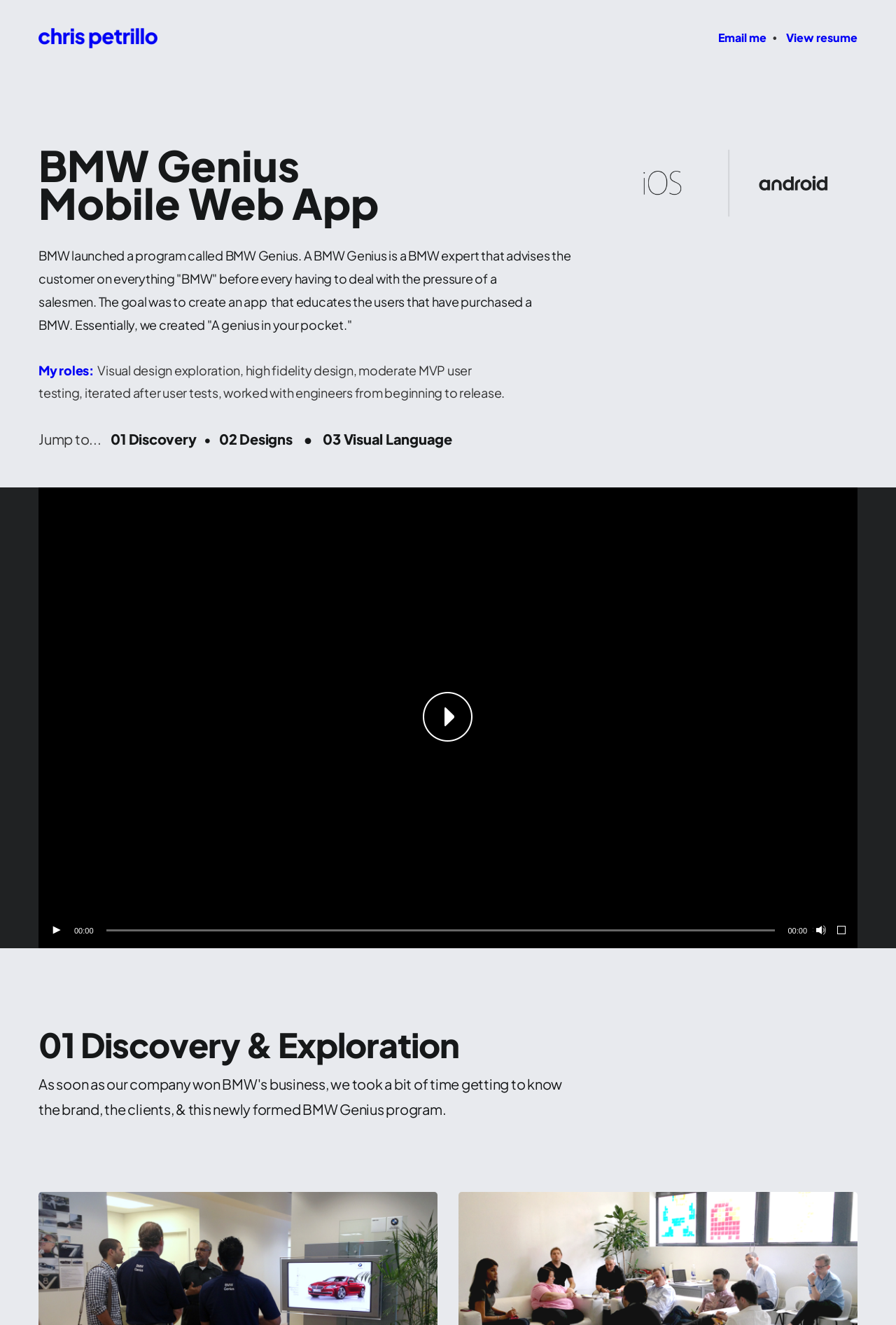How many sections are there in the BMW Genius project?
Using the picture, provide a one-word or short phrase answer.

3